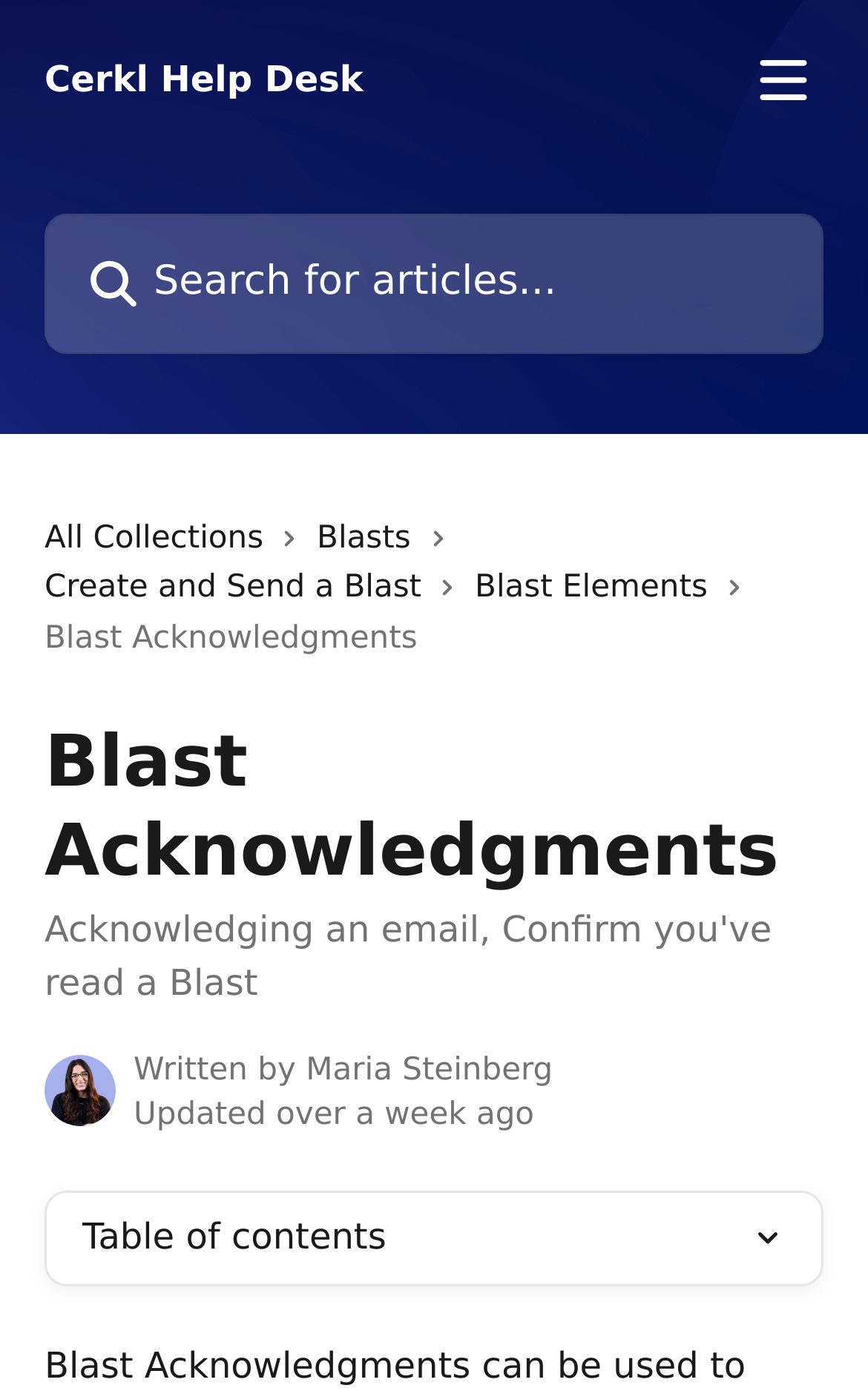Bounding box coordinates are specified in the format (top-left x, top-left y, bottom-right x, bottom-right y). All values are floating point numbers bounded between 0 and 1. Please provide the bounding box coordinate of the region this sentence describes: Blasts

[0.365, 0.37, 0.494, 0.406]